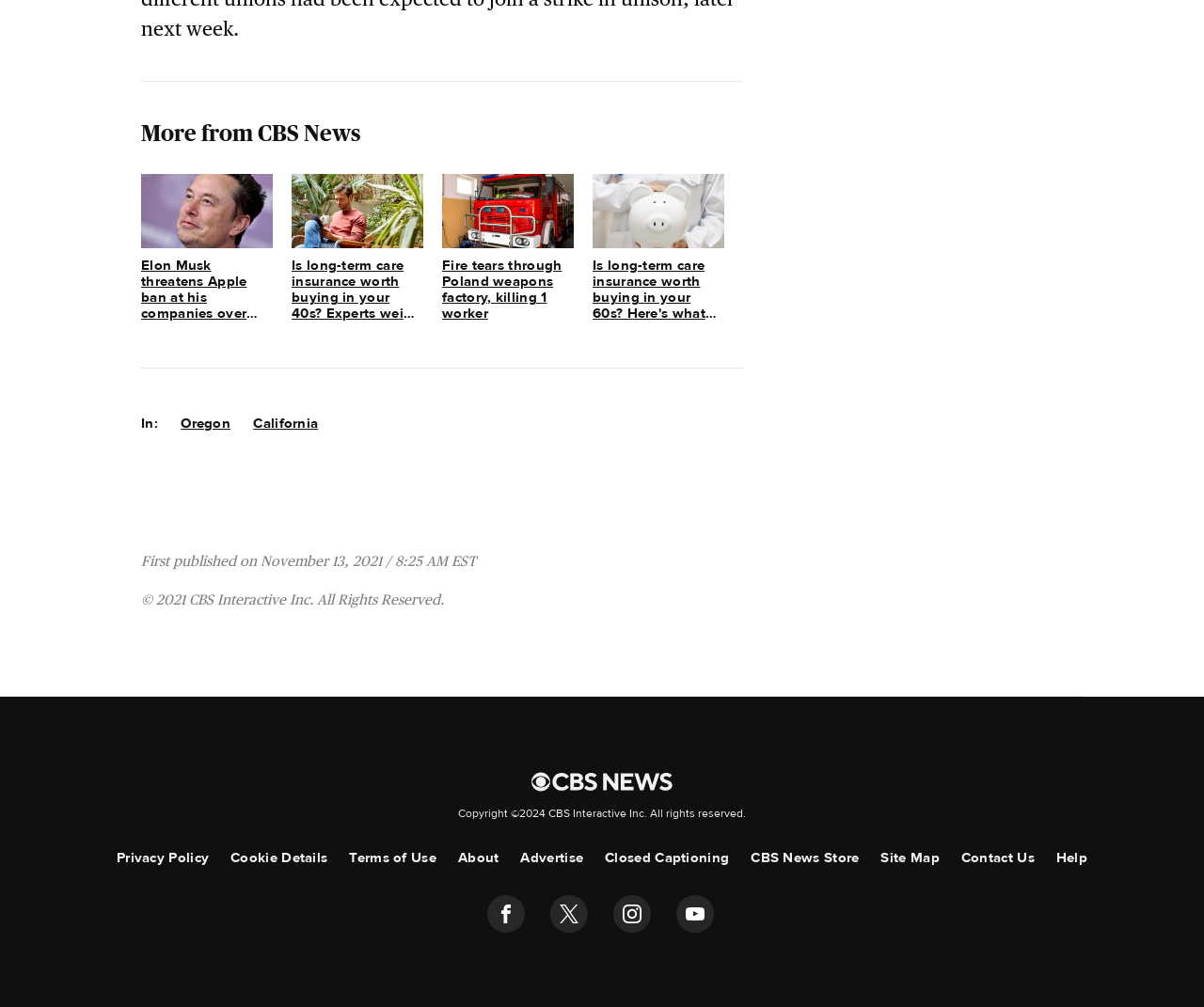Please identify the bounding box coordinates of the area I need to click to accomplish the following instruction: "Check news from Oregon".

[0.15, 0.411, 0.191, 0.428]